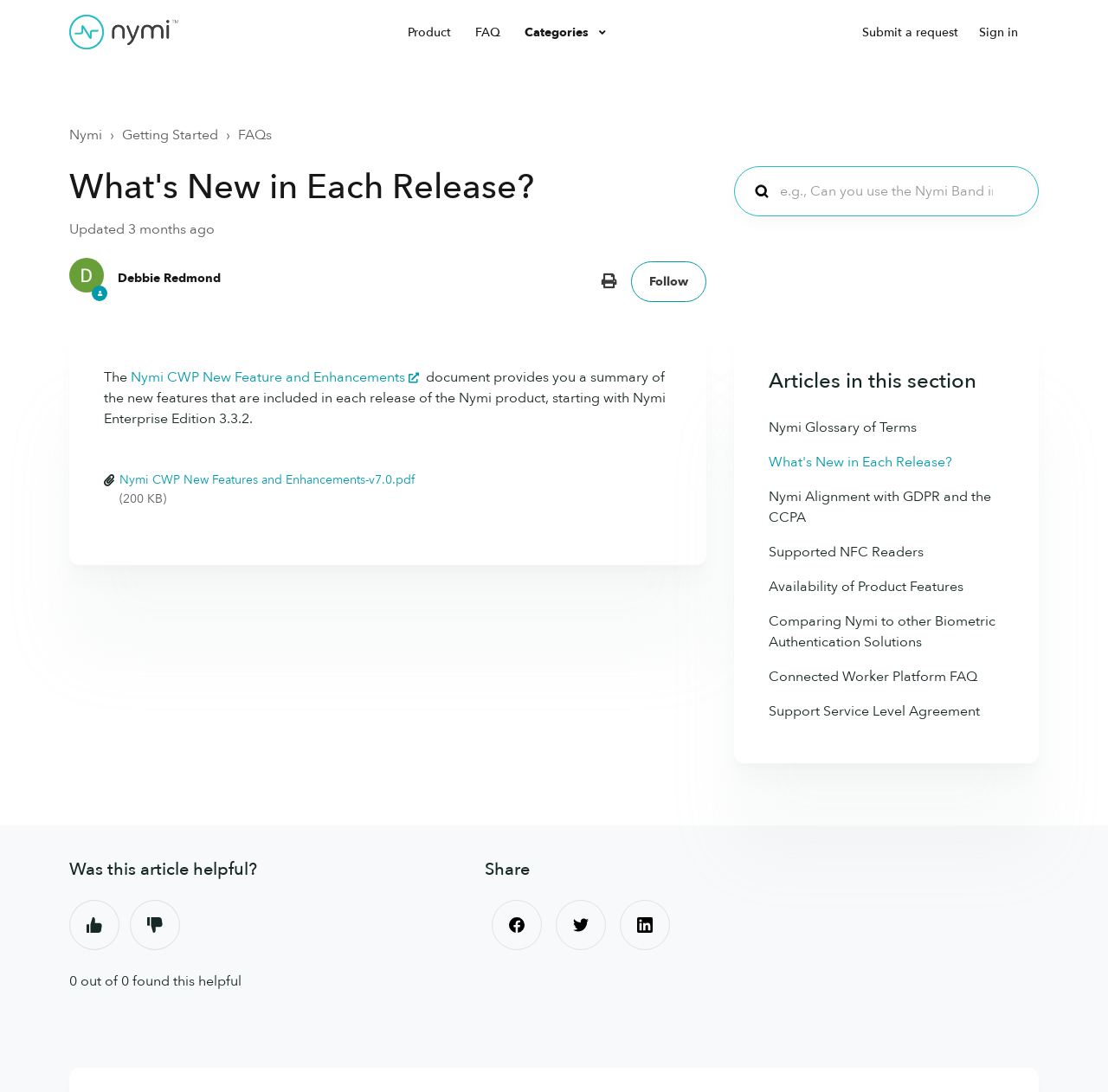Please find the bounding box coordinates of the element that must be clicked to perform the given instruction: "Follow the article". The coordinates should be four float numbers from 0 to 1, i.e., [left, top, right, bottom].

[0.57, 0.239, 0.638, 0.276]